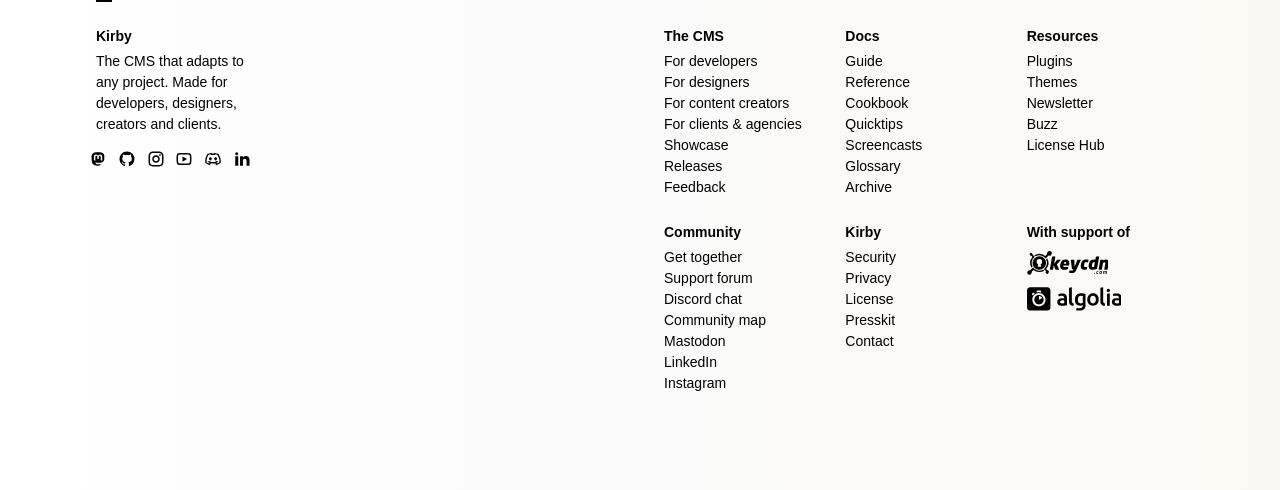Find and specify the bounding box coordinates that correspond to the clickable region for the instruction: "Explore the Plugins resources".

[0.802, 0.104, 0.925, 0.147]